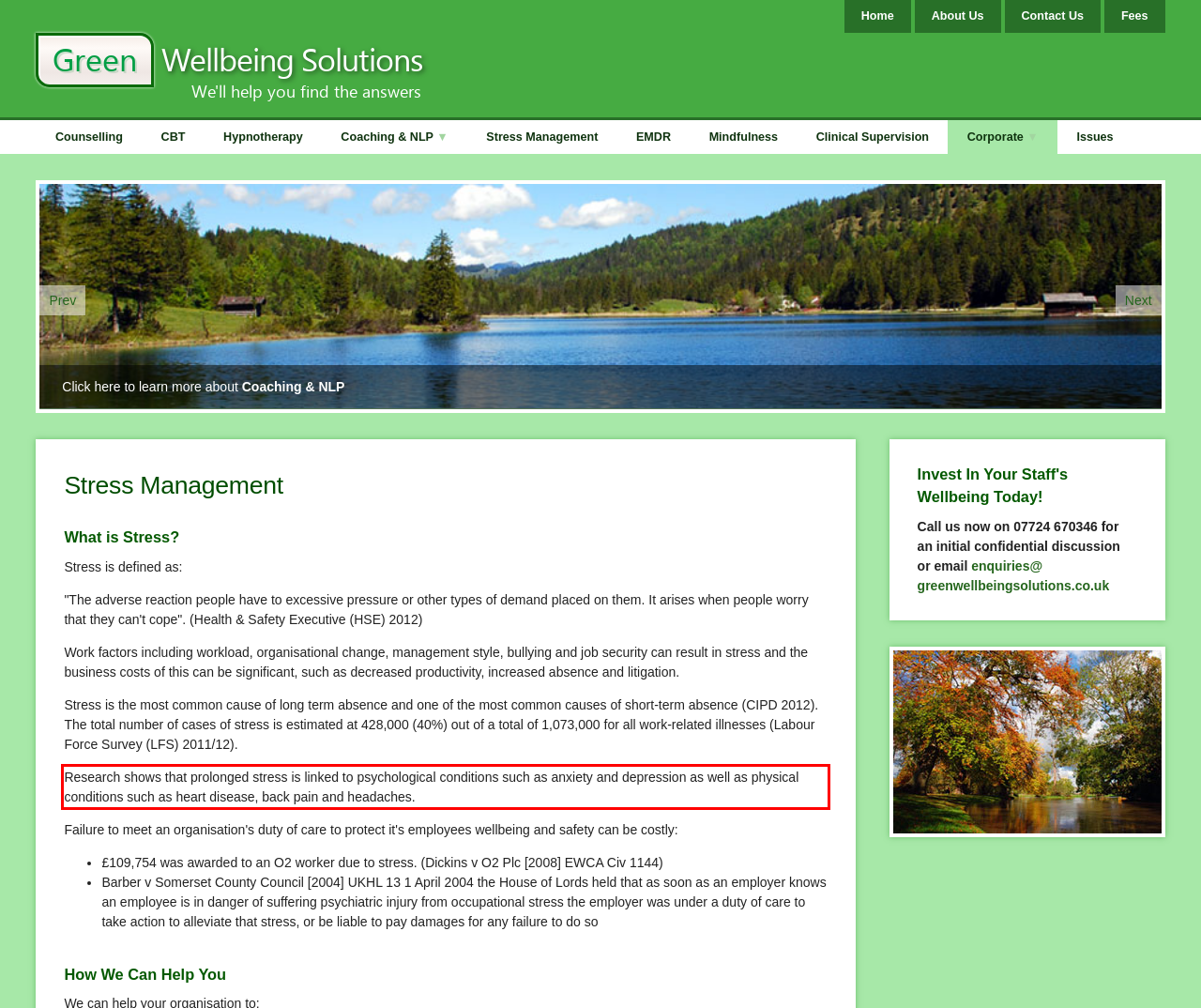You are provided with a screenshot of a webpage that includes a UI element enclosed in a red rectangle. Extract the text content inside this red rectangle.

Research shows that prolonged stress is linked to psychological conditions such as anxiety and depression as well as physical conditions such as heart disease, back pain and headaches.